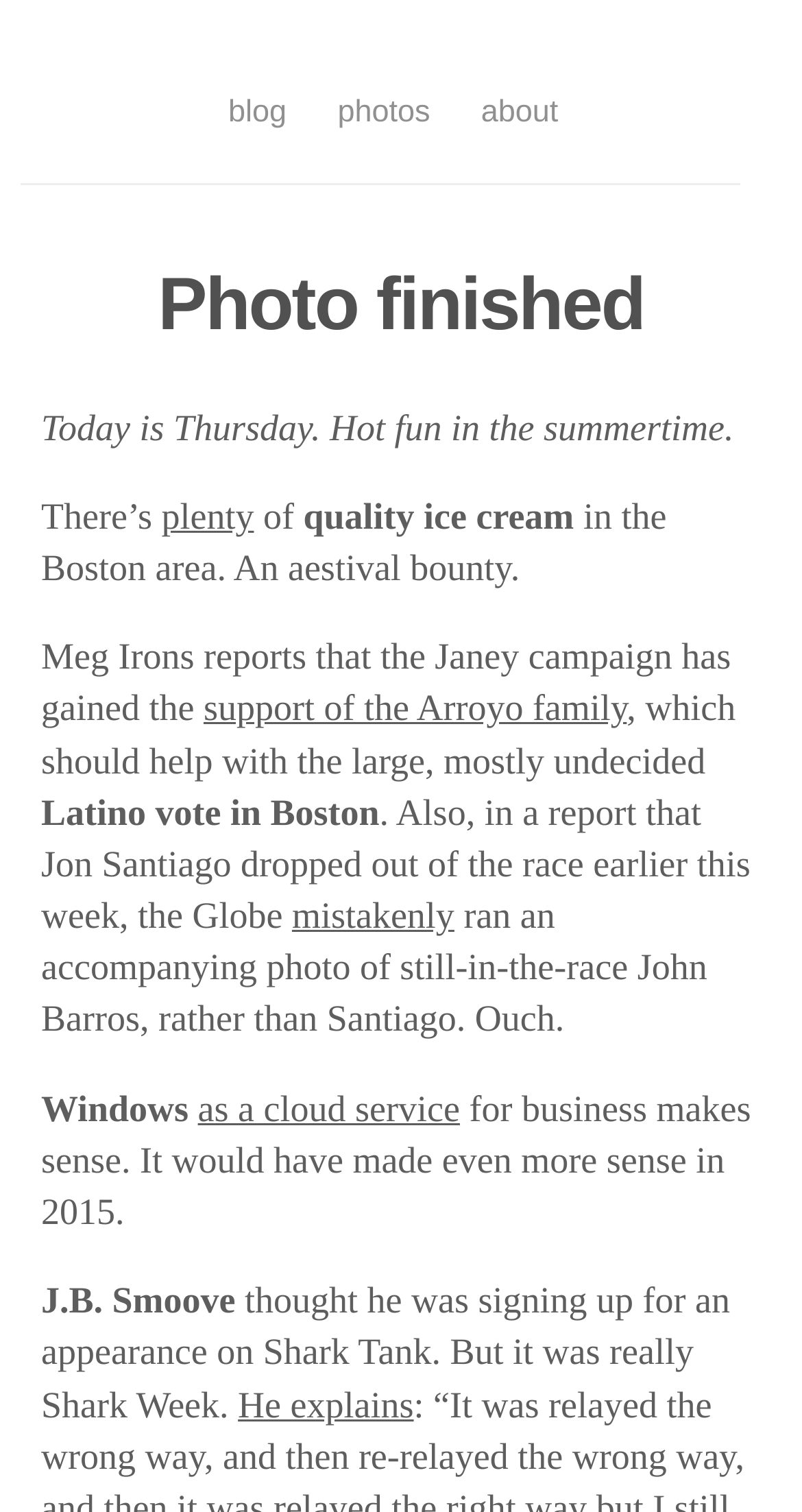Can you find the bounding box coordinates of the area I should click to execute the following instruction: "read about the author"?

[0.6, 0.063, 0.696, 0.086]